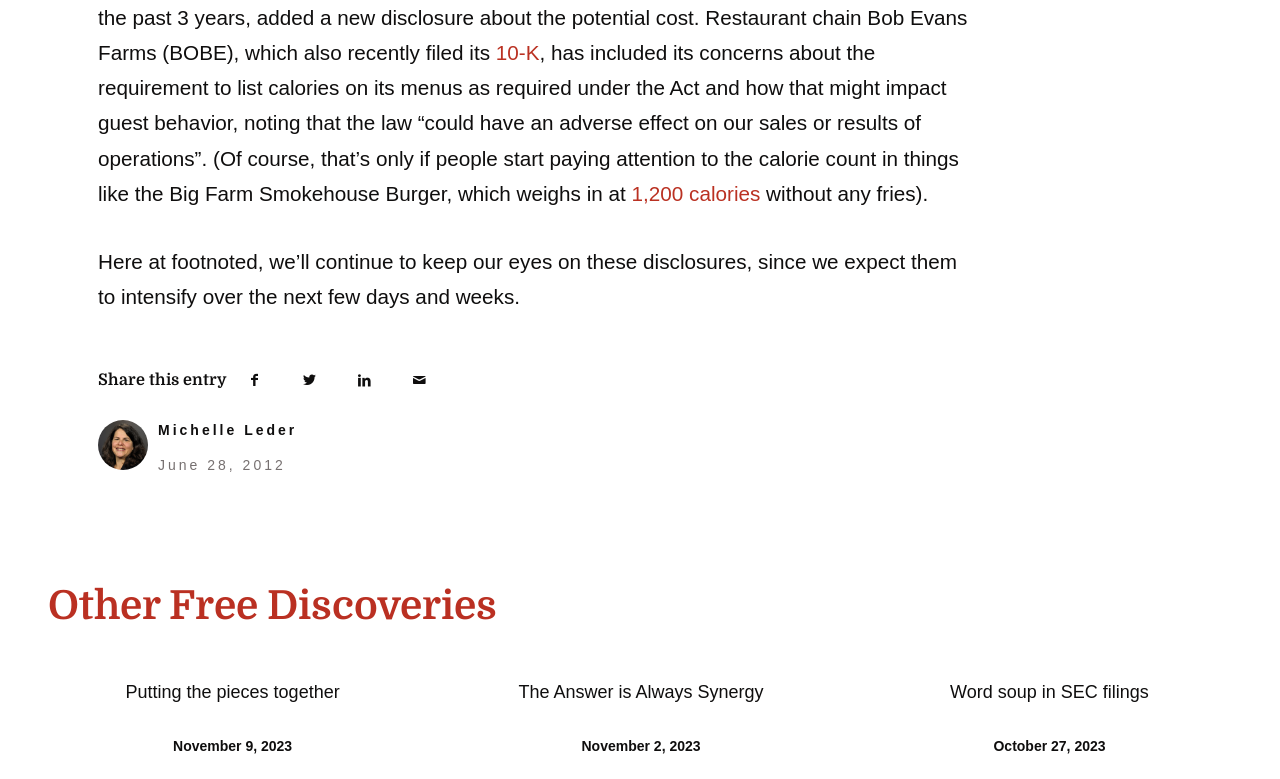Please answer the following question as detailed as possible based on the image: 
What is the calorie count of the Big Farm Smokehouse Burger?

The answer can be found in the text that describes the burger, which mentions that it weighs in at 1,200 calories without any fries.